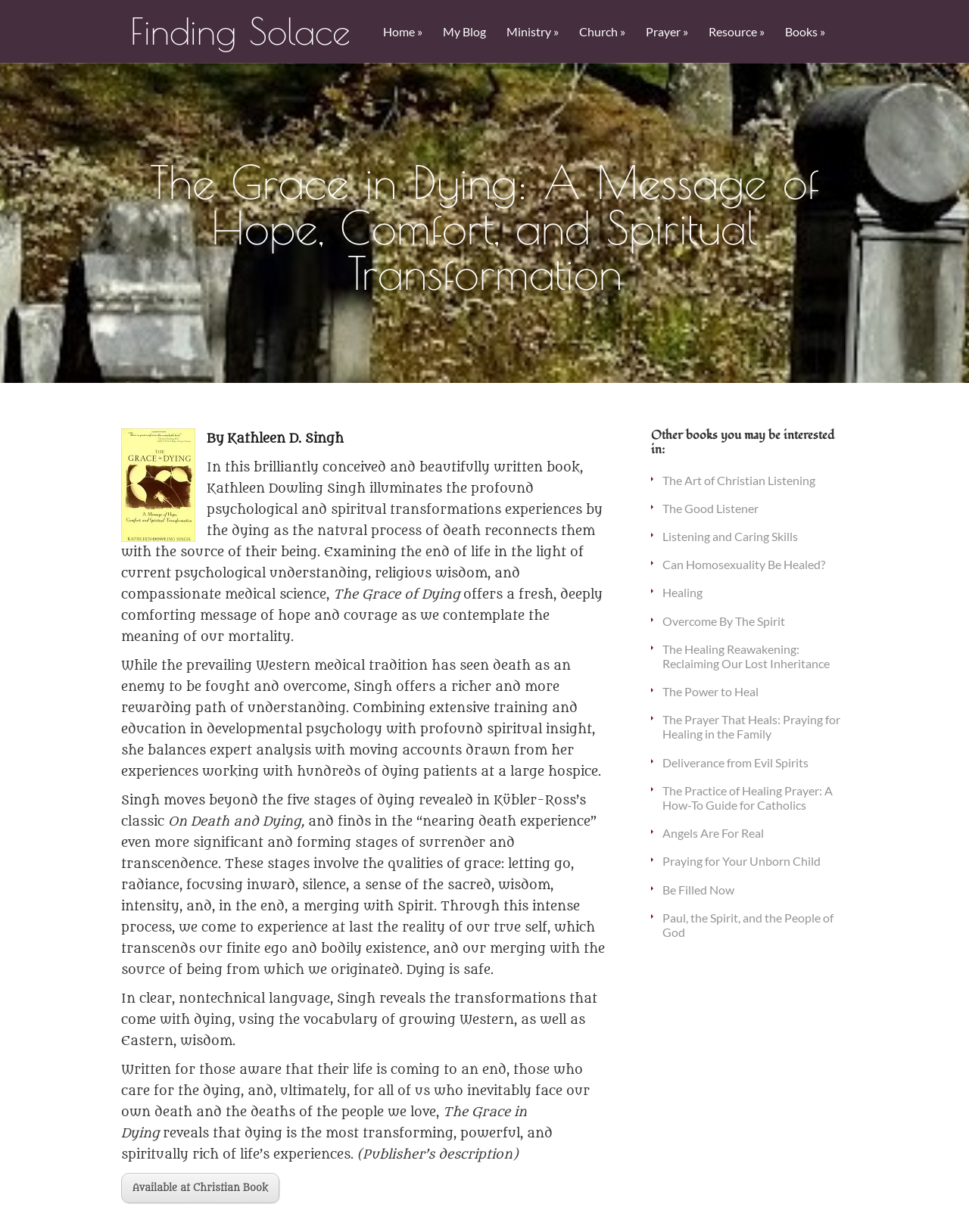Are there other book recommendations on the page?
Please respond to the question thoroughly and include all relevant details.

I found a heading element with the text 'Other books you may be interested in:' and a list of link elements below it. These links have text such as 'The Art of Christian Listening' and 'The Good Listener', which suggest that they are other book recommendations.